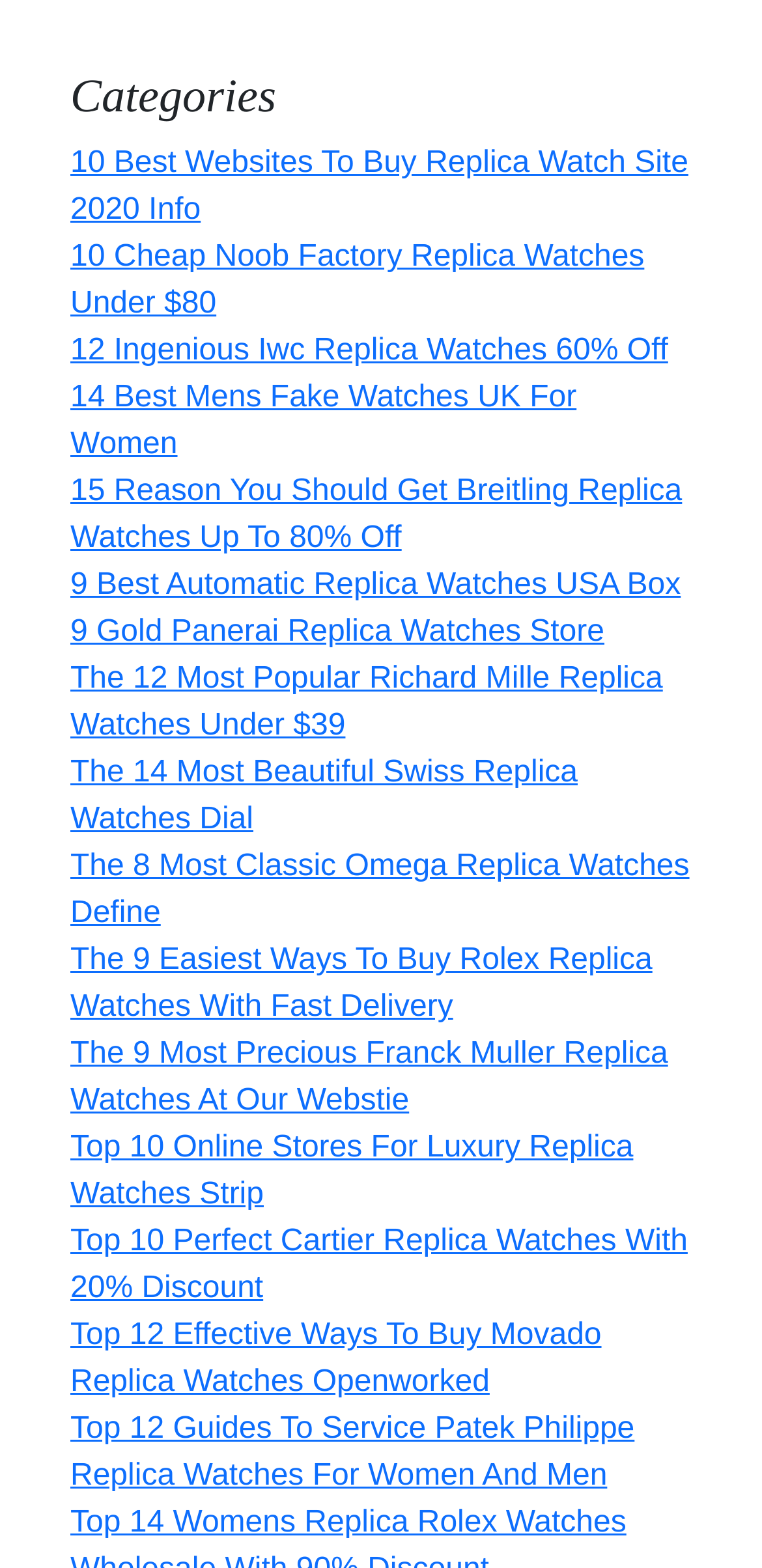Find the bounding box coordinates of the element to click in order to complete the given instruction: "Explore 'The 12 Most Popular Richard Mille Replica Watches Under $39'."

[0.092, 0.423, 0.87, 0.474]